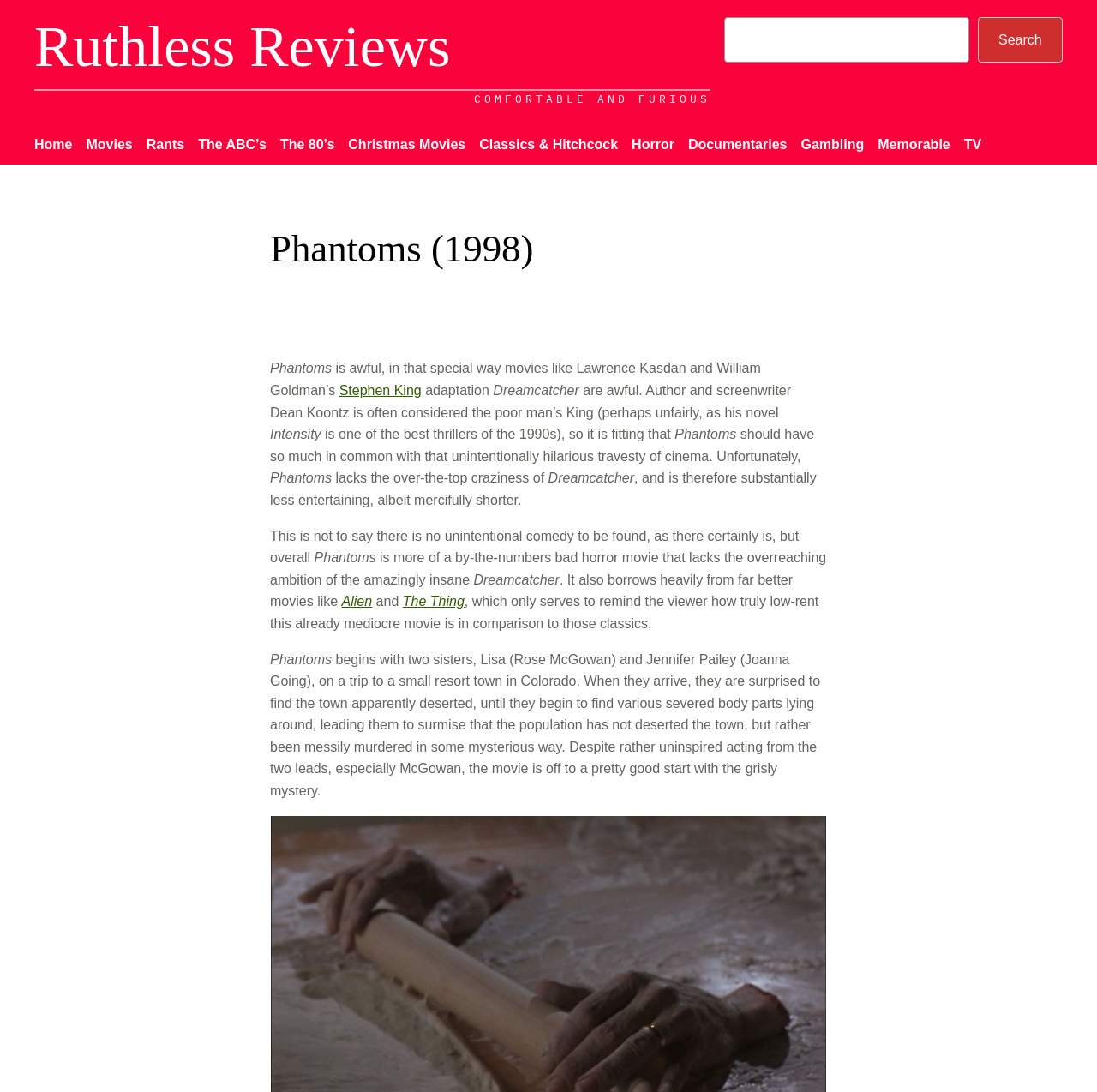Please answer the following question using a single word or phrase: 
What is the name of the actress who plays Lisa in the movie?

Rose McGowan